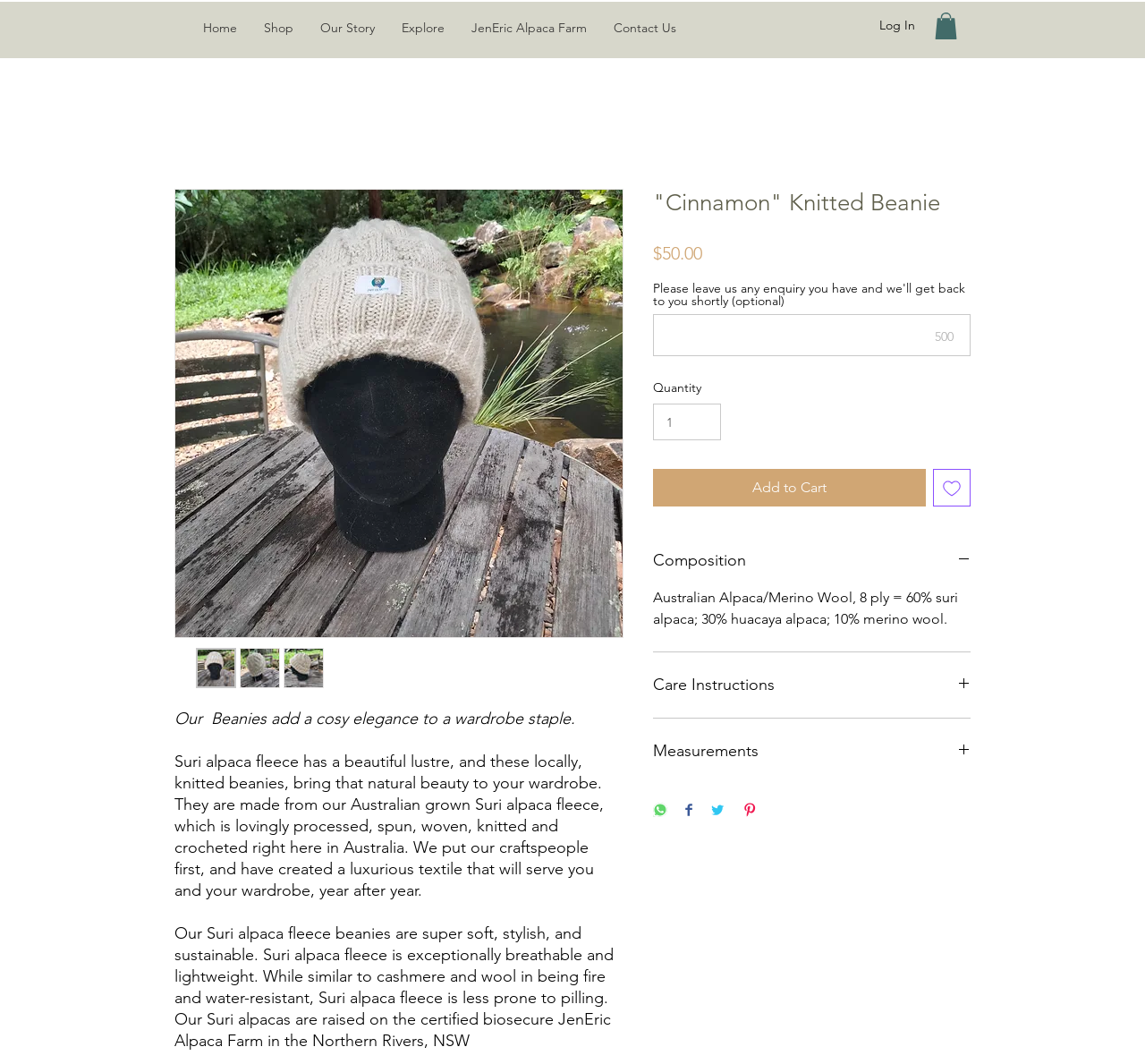Using the element description: "Care Instructions", determine the bounding box coordinates for the specified UI element. The coordinates should be four float numbers between 0 and 1, [left, top, right, bottom].

[0.57, 0.633, 0.848, 0.655]